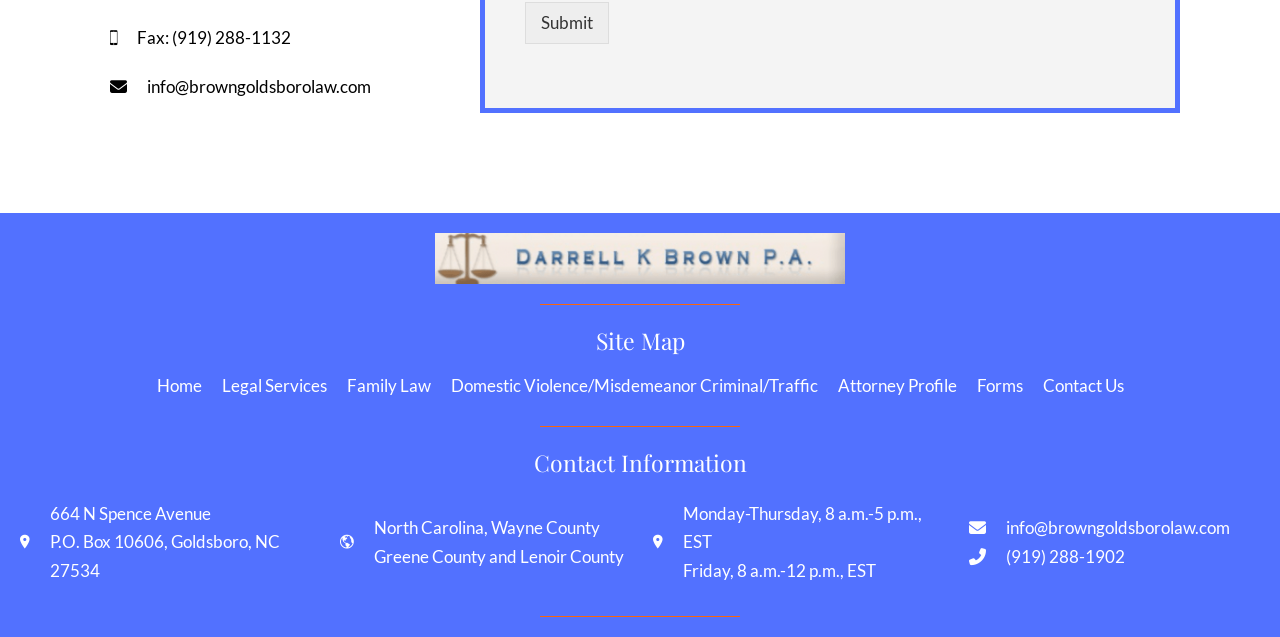Use a single word or phrase to answer the question:
What is the address of the law office?

664 N Spence Avenue, P.O. Box 10606, Goldsboro, NC 27534